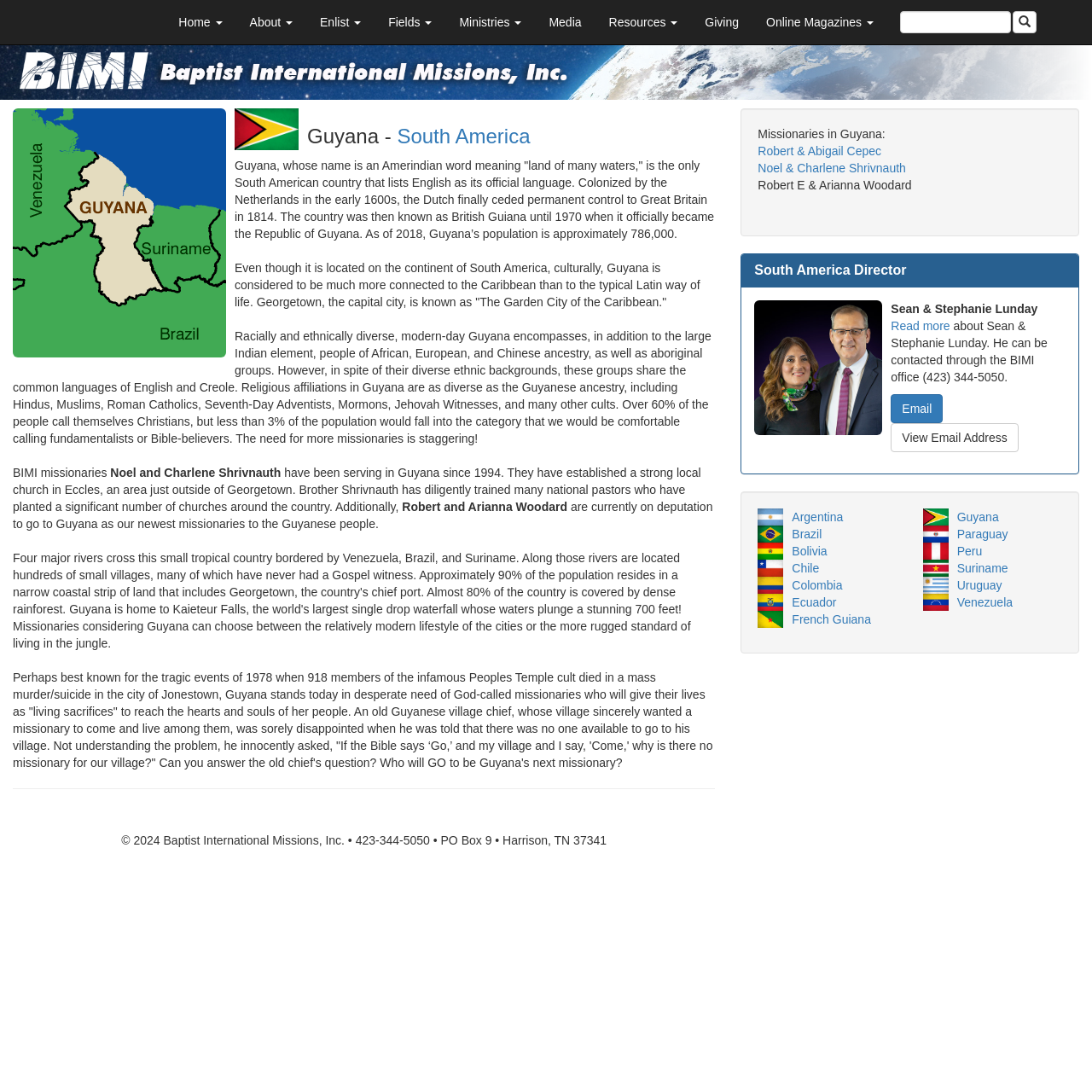Determine the bounding box for the HTML element described here: "French Guiana". The coordinates should be given as [left, top, right, bottom] with each number being a float between 0 and 1.

[0.725, 0.561, 0.798, 0.573]